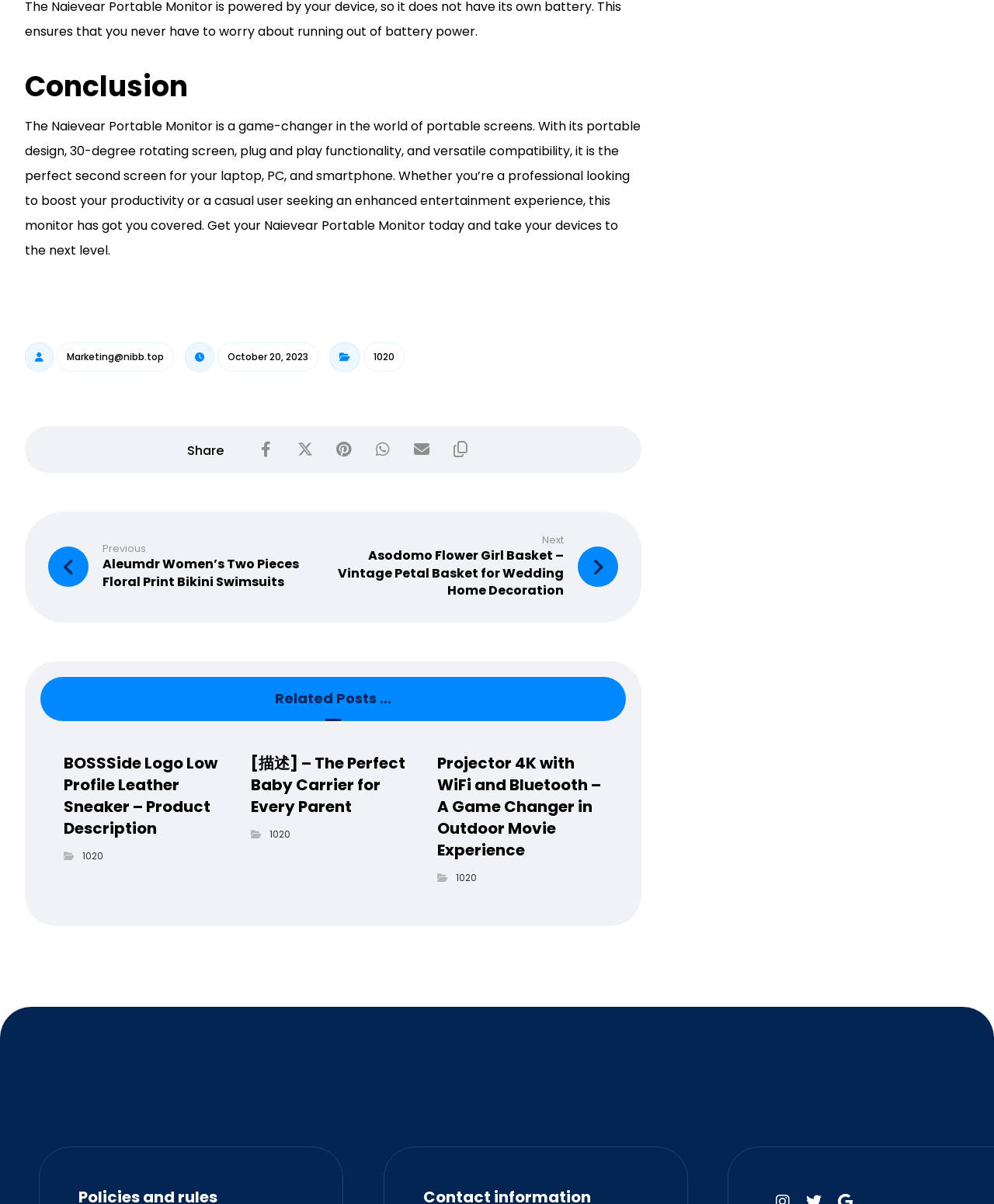Please analyze the image and provide a thorough answer to the question:
What is the date of publication?

The date of publication is mentioned in the paragraph 'Published on' as a link with the text 'October 20, 2023', which suggests that the article was published on this date.